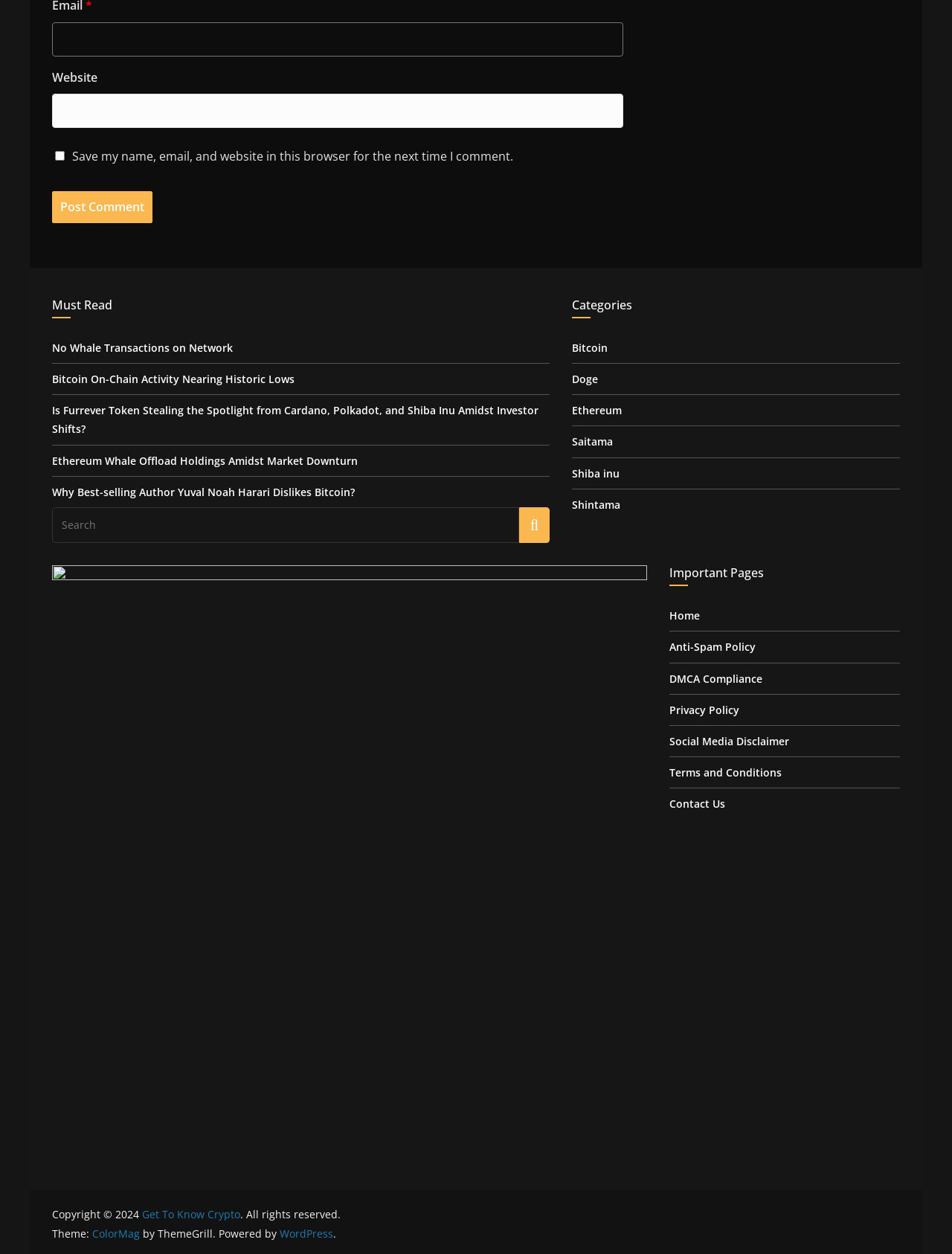Specify the bounding box coordinates of the element's region that should be clicked to achieve the following instruction: "Read 'No Whale Transactions on Network'". The bounding box coordinates consist of four float numbers between 0 and 1, in the format [left, top, right, bottom].

[0.055, 0.272, 0.245, 0.283]